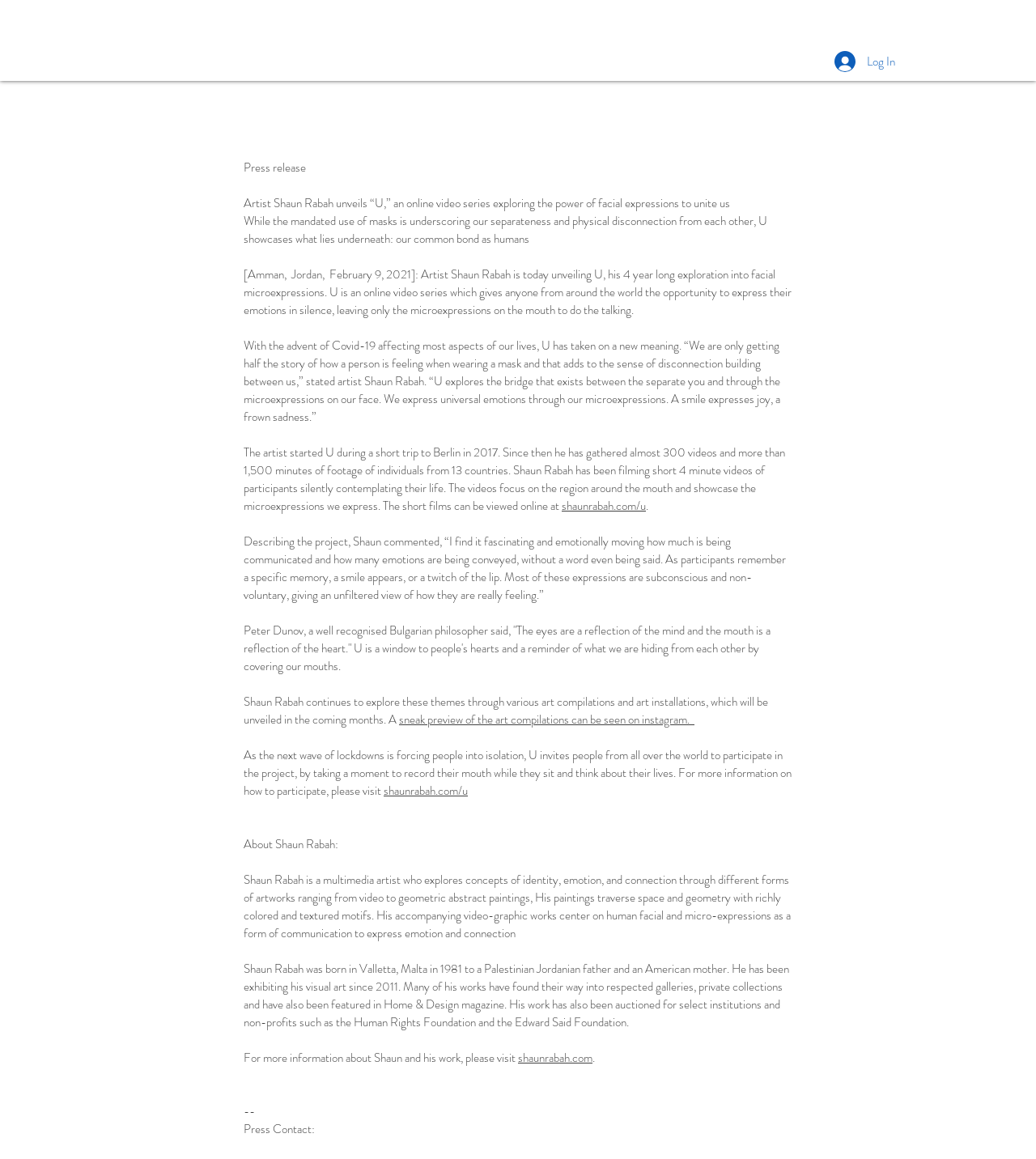Using the information in the image, could you please answer the following question in detail:
How many countries are represented in the videos?

The answer can be found in the StaticText element, where it is mentioned that 'Since then he has gathered almost 300 videos and more than 1,500 minutes of footage of individuals from 13 countries.' This suggests that the videos feature individuals from 13 countries.